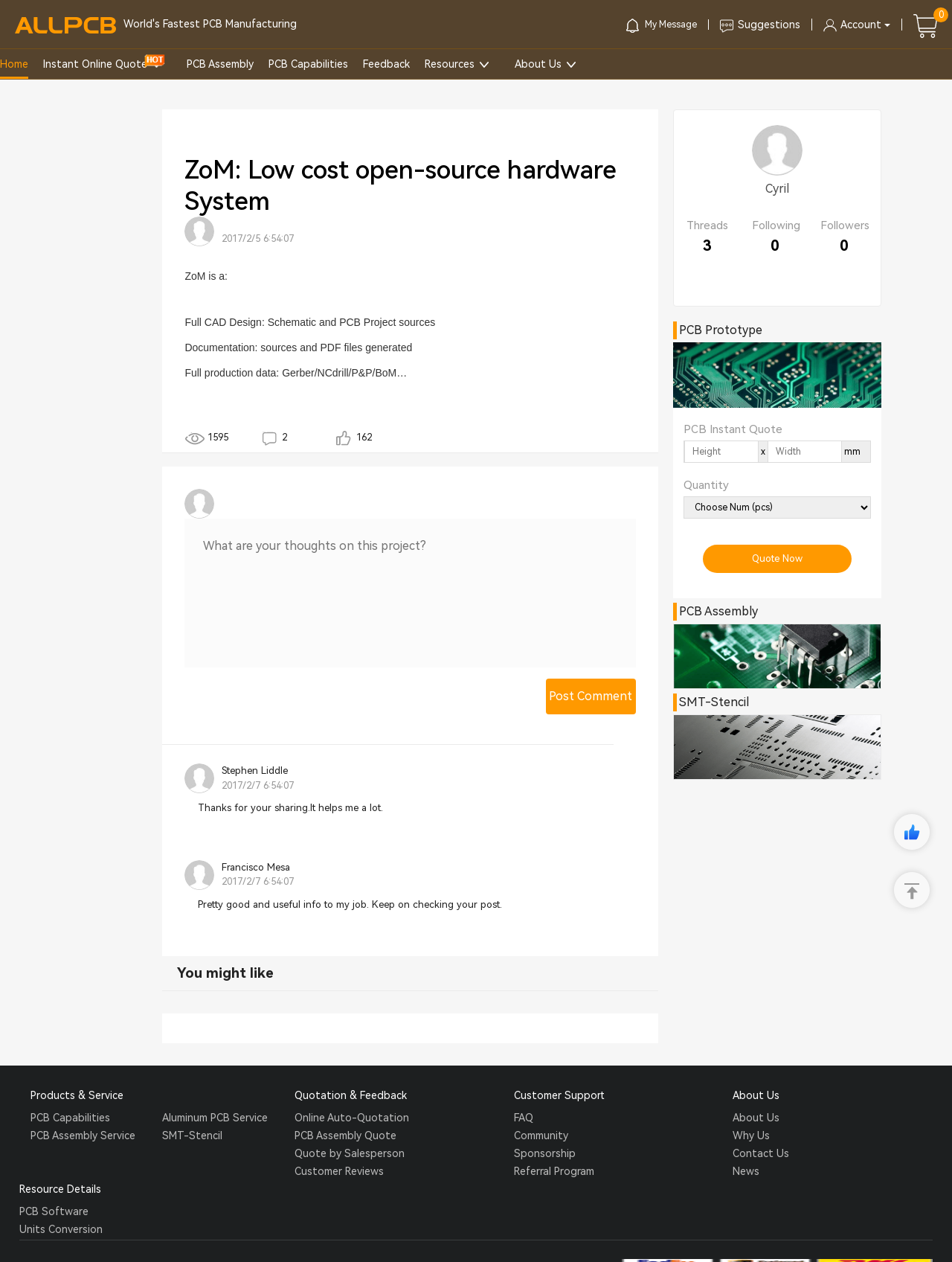What is the name of the system on module?
Based on the visual information, provide a detailed and comprehensive answer.

Based on the webpage's heading, 'ZoM: Low cost open-source hardware System', we can infer that ZoM is the name of the system on module.